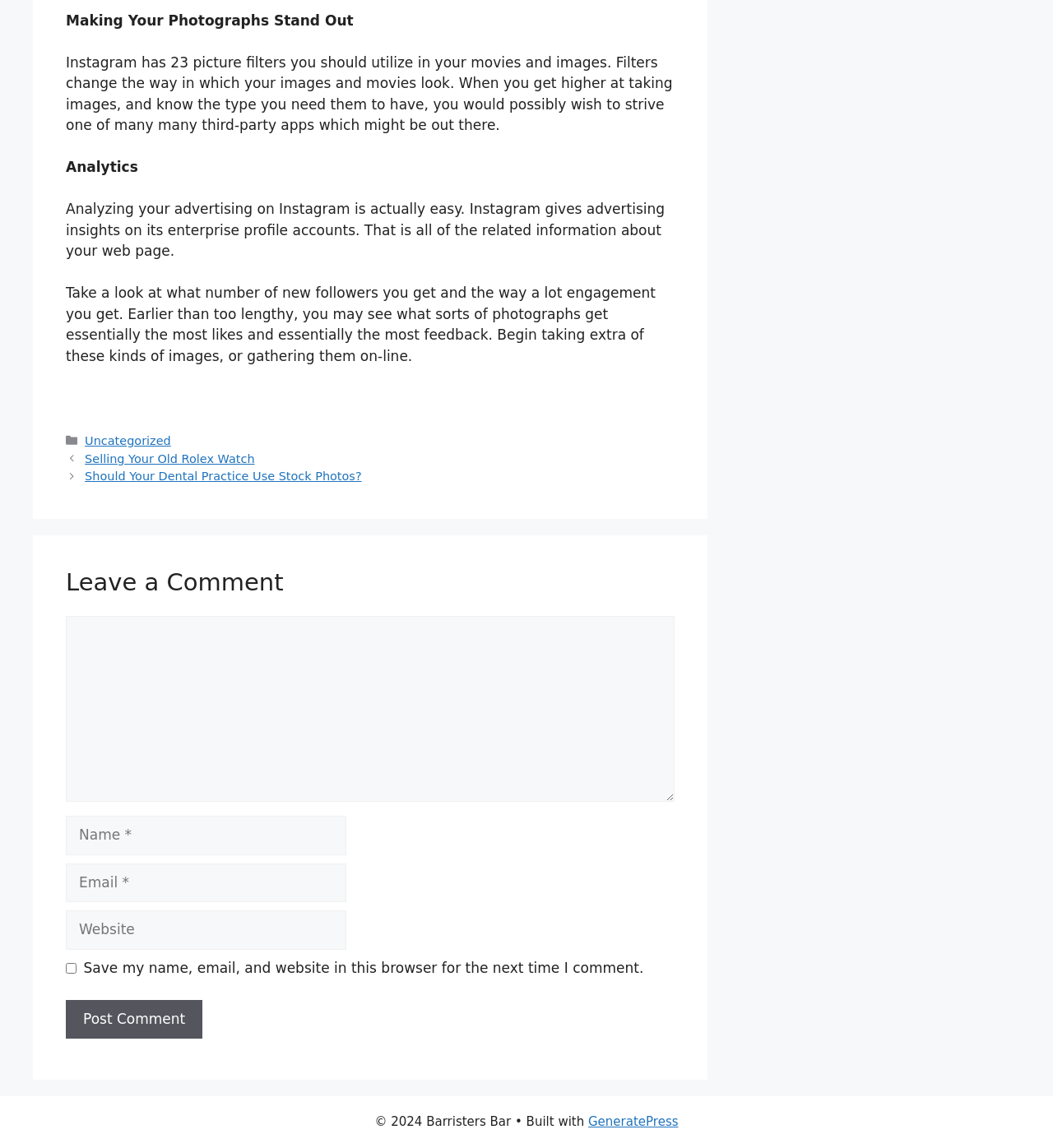What is the purpose of the 'Analytics' section?
Based on the image, answer the question with as much detail as possible.

The 'Analytics' section is mentioned in the static text element with the text 'Analytics'. The subsequent text element explains that Instagram provides advertising insights on its business profile accounts, indicating that the purpose of the 'Analytics' section is to analyze advertising on Instagram.